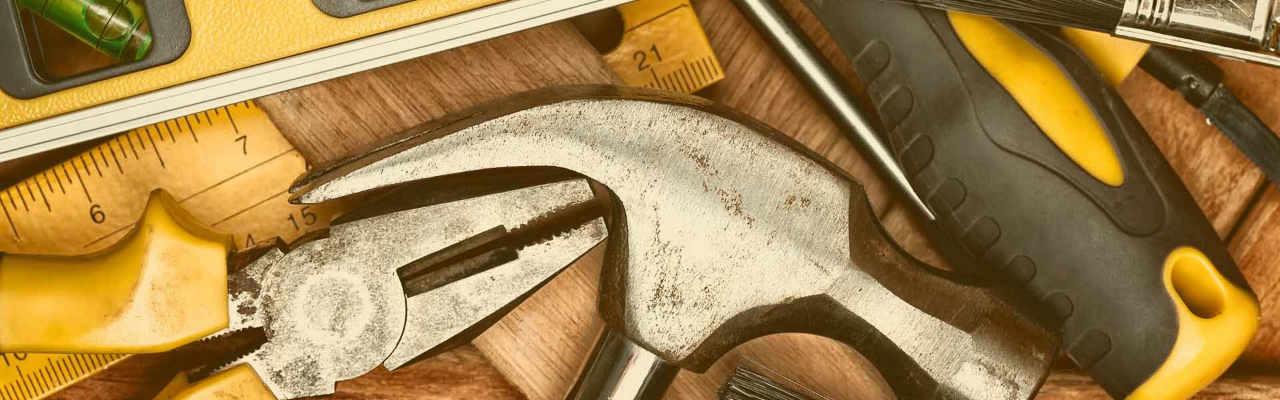What type of services does Paul's Handyman Services offer?
Please answer using one word or phrase, based on the screenshot.

Home and property management